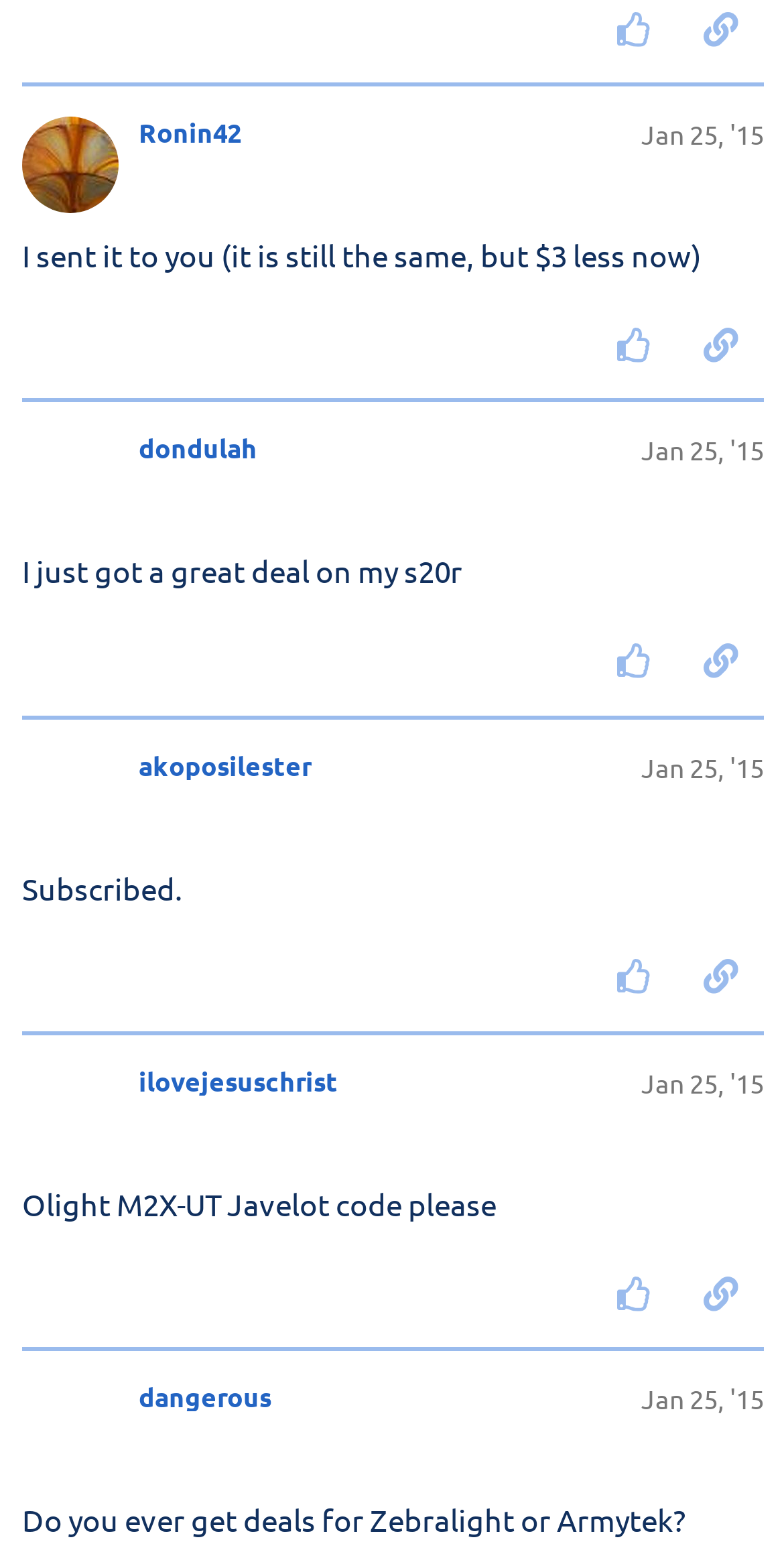Can you identify the bounding box coordinates of the clickable region needed to carry out this instruction: 'Copy a link to this post to clipboard'? The coordinates should be four float numbers within the range of 0 to 1, stated as [left, top, right, bottom].

[0.864, 0.196, 0.974, 0.245]